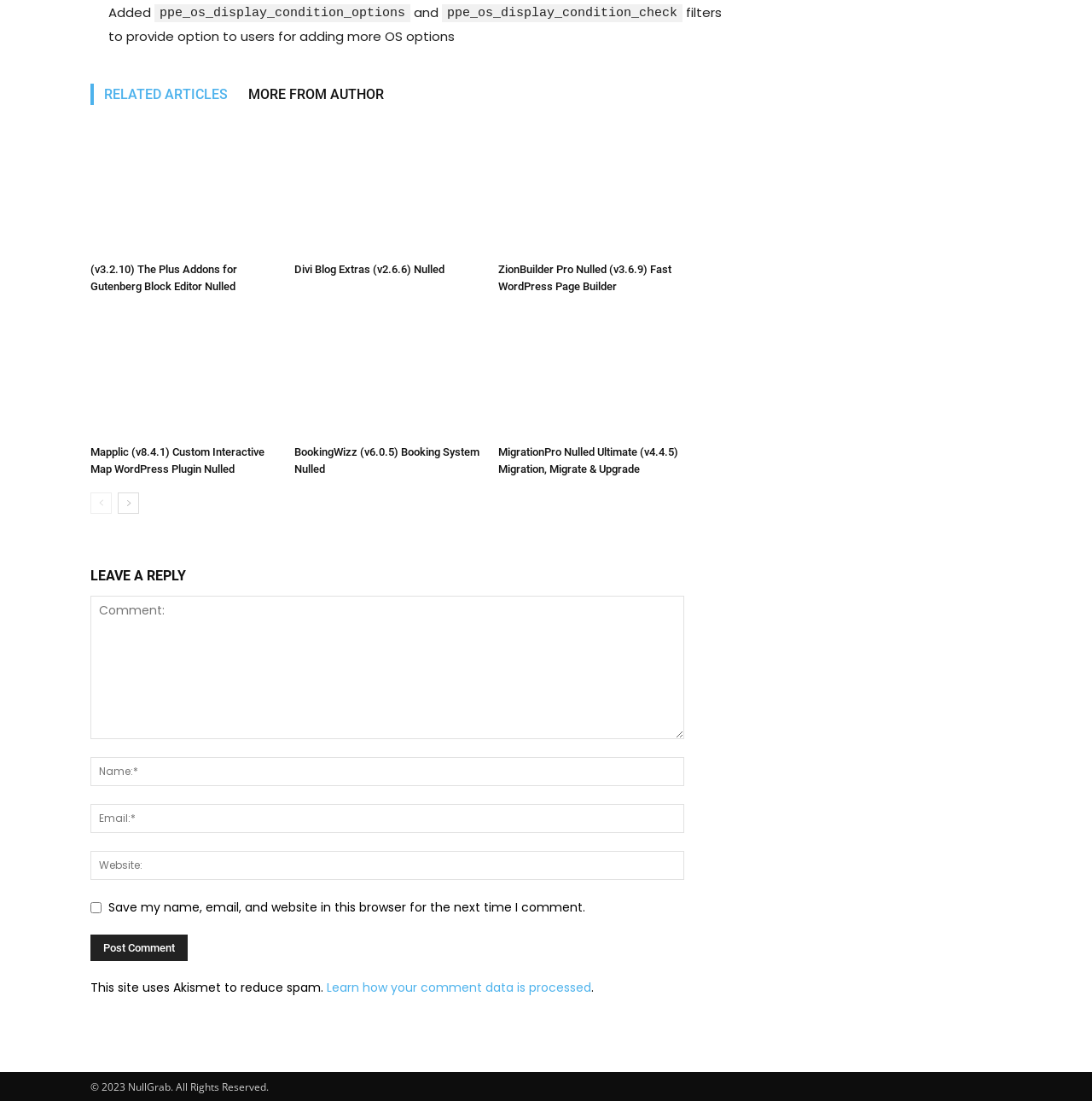Using the description: "name="url" placeholder="Website:"", determine the UI element's bounding box coordinates. Ensure the coordinates are in the format of four float numbers between 0 and 1, i.e., [left, top, right, bottom].

[0.083, 0.771, 0.627, 0.798]